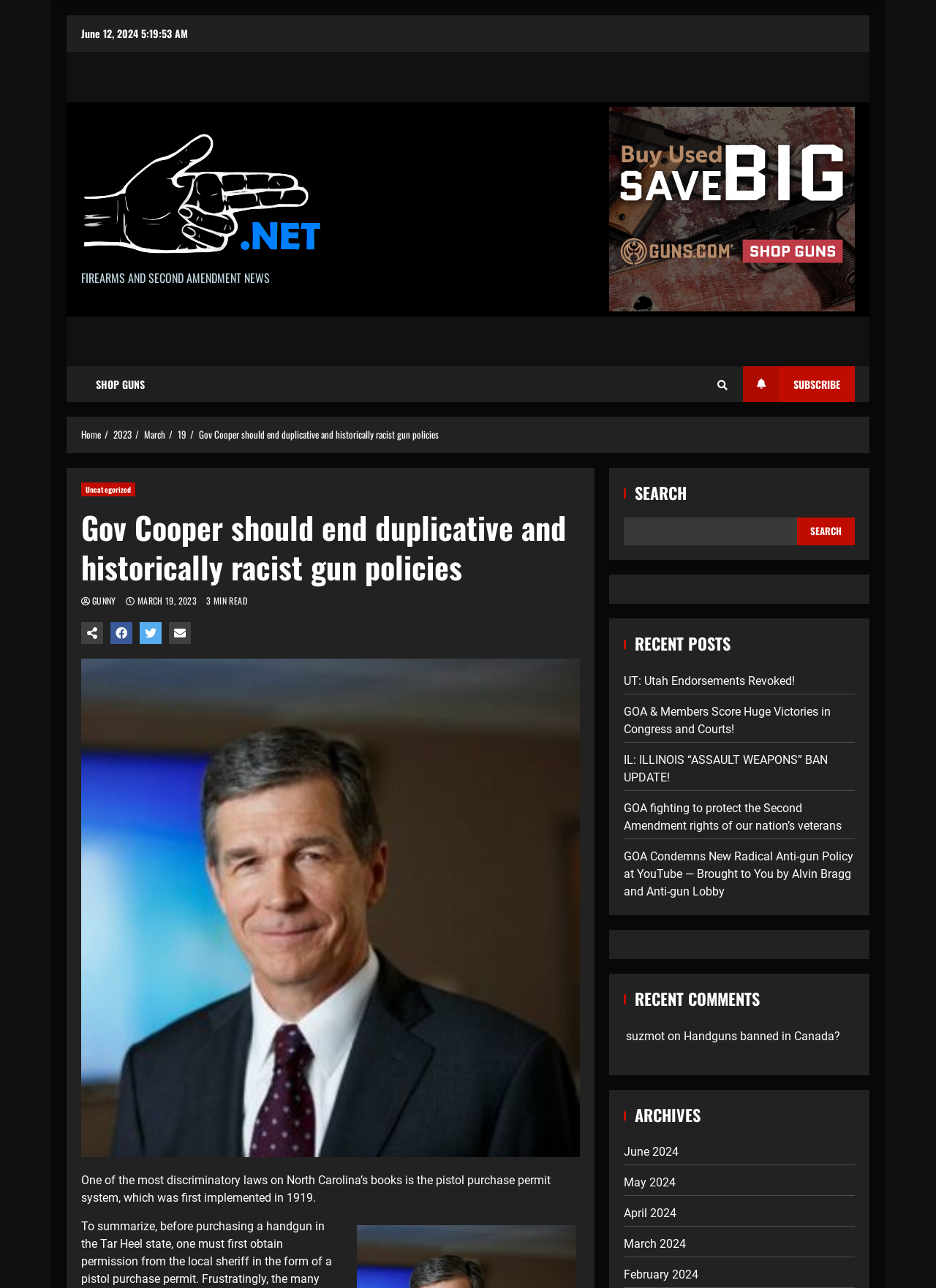Identify the primary heading of the webpage and provide its text.

Gov Cooper should end duplicative and historically racist gun policies